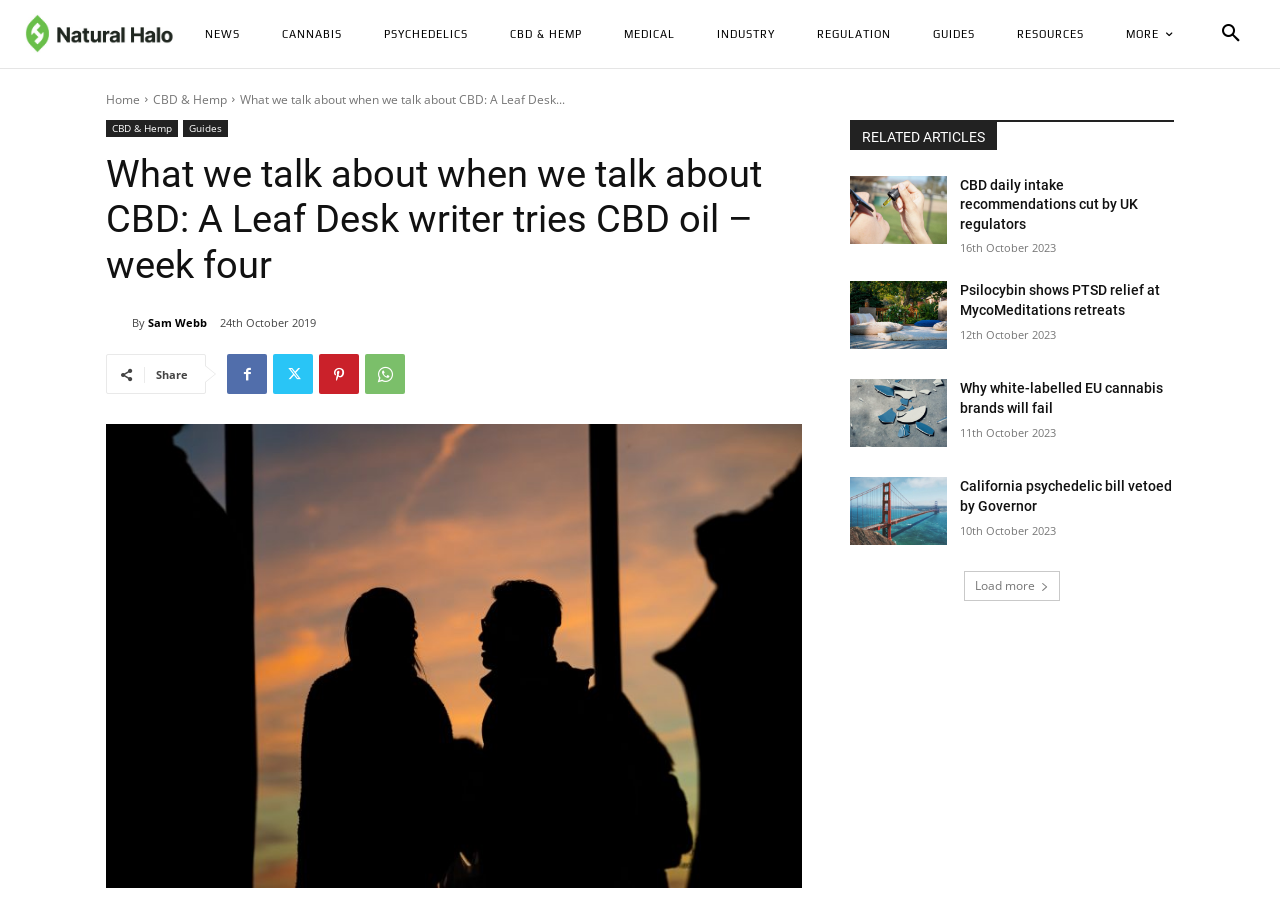Please specify the bounding box coordinates in the format (top-left x, top-left y, bottom-right x, bottom-right y), with all values as floating point numbers between 0 and 1. Identify the bounding box of the UI element described by: Industry

[0.549, 0.003, 0.616, 0.074]